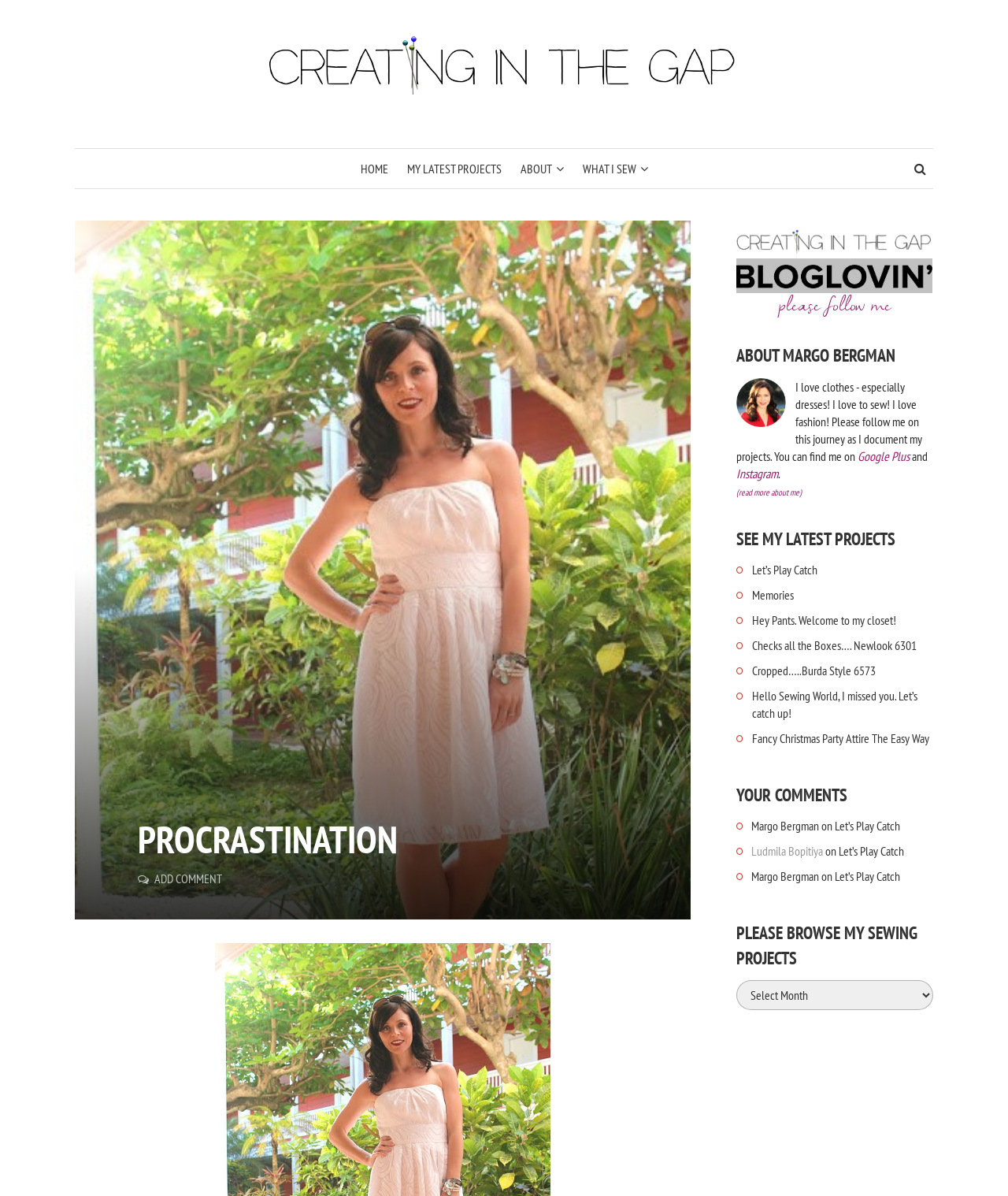From the webpage screenshot, predict the bounding box coordinates (top-left x, top-left y, bottom-right x, bottom-right y) for the UI element described here: ABOUT US

None